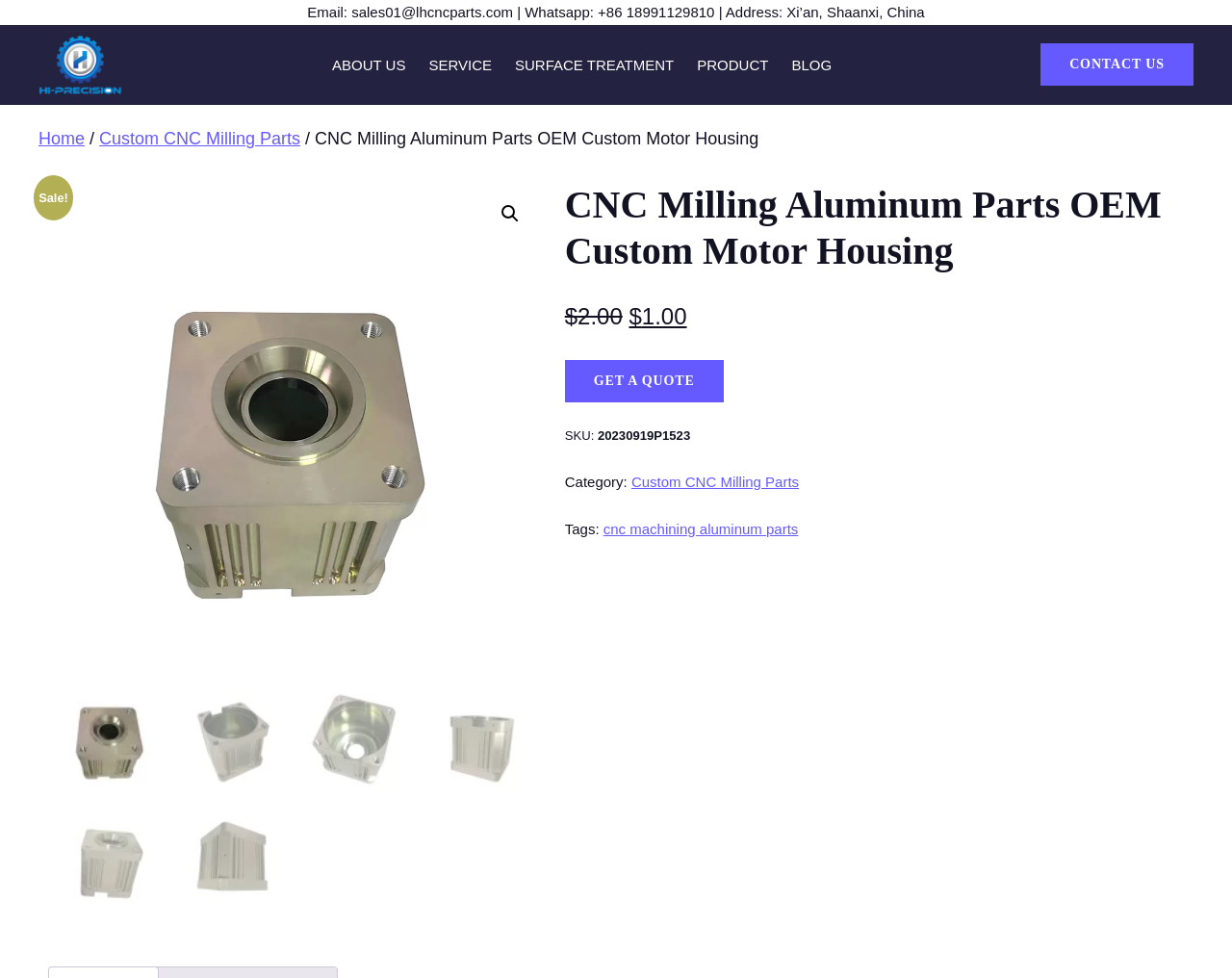What is the purpose of the 'GET A QUOTE' button?
From the details in the image, provide a complete and detailed answer to the question.

The 'GET A QUOTE' button is likely used to request a quote for the product, as it is a common practice in e-commerce websites to provide a quote for customers before making a purchase.